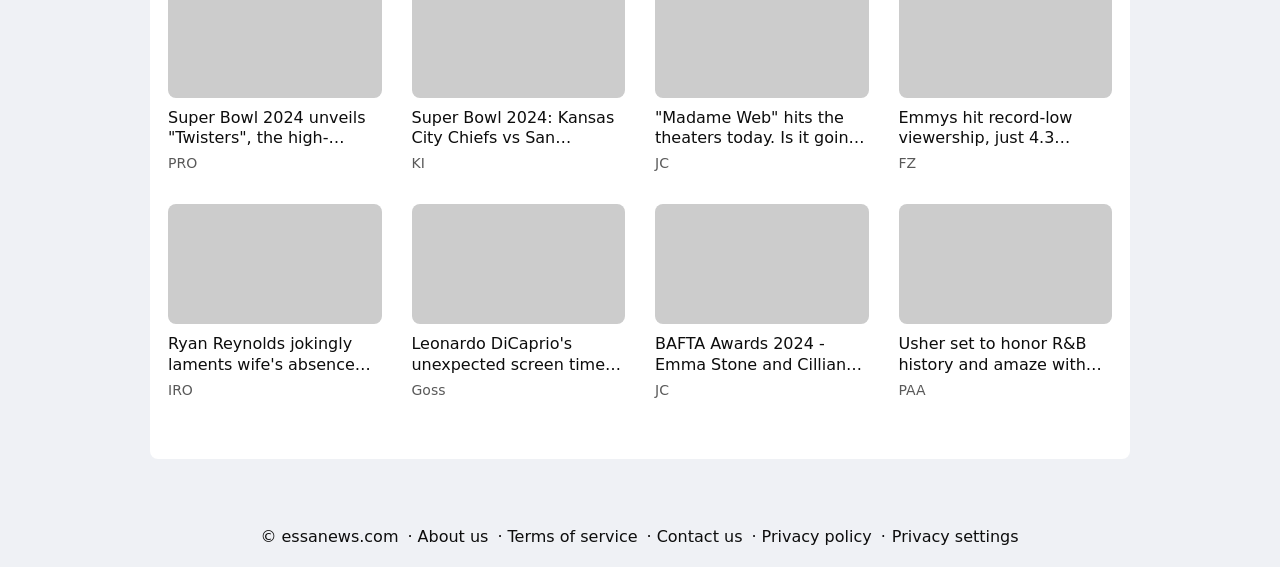Find the bounding box coordinates for the element that must be clicked to complete the instruction: "Visit the About us page". The coordinates should be four float numbers between 0 and 1, indicated as [left, top, right, bottom].

[0.322, 0.922, 0.385, 0.971]